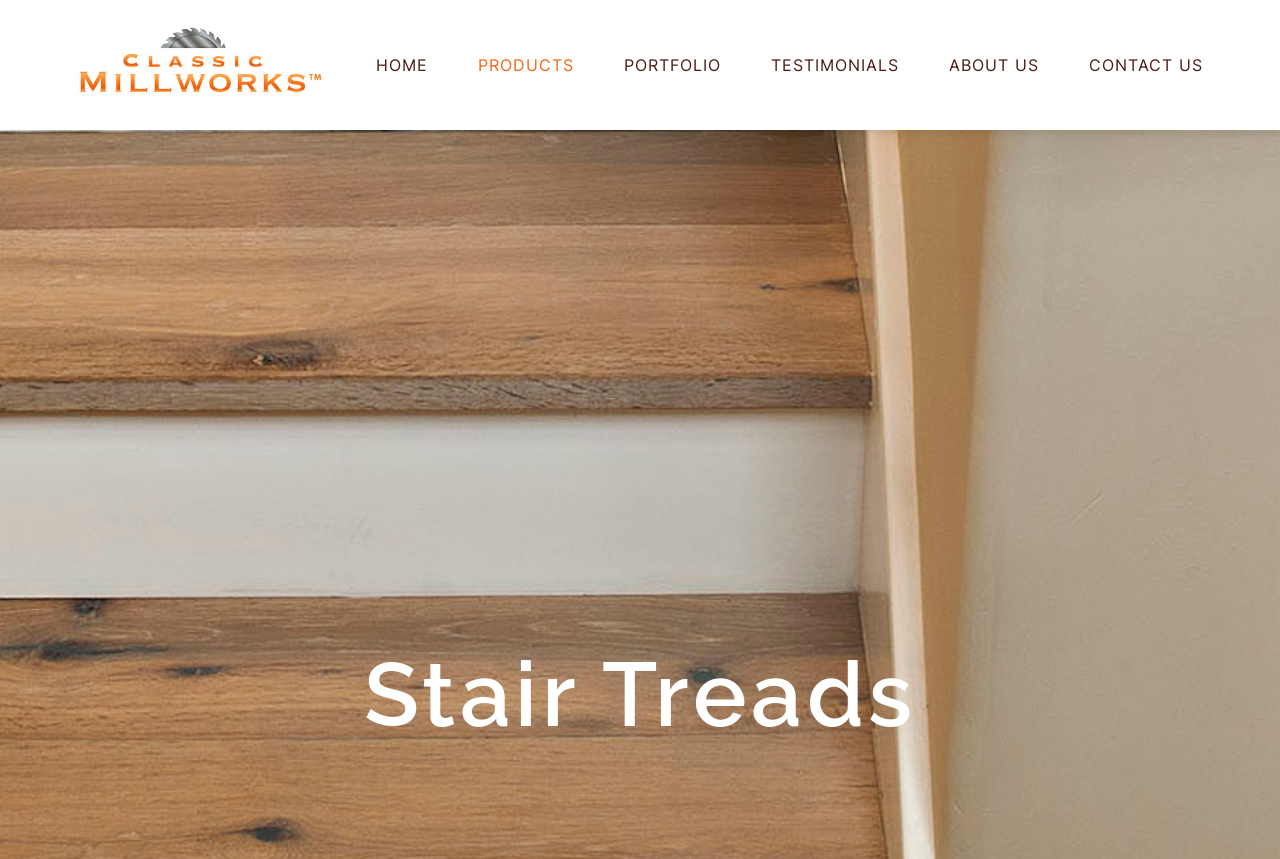What is the main topic of this webpage?
Answer the question in as much detail as possible.

The main topic of this webpage is 'Stair Treads', which is indicated by the heading at the top of the webpage, below the main menu.